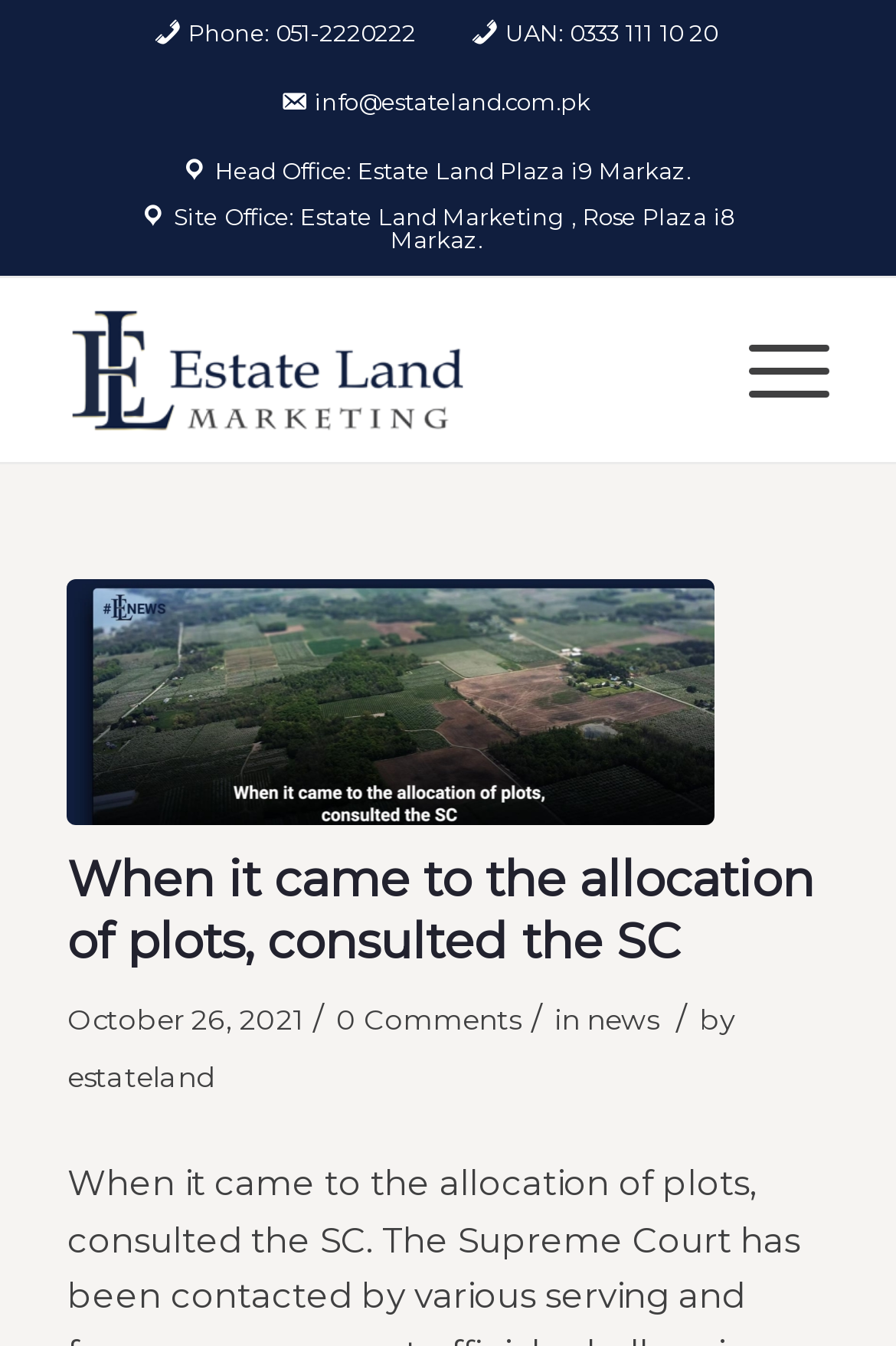Provide an in-depth caption for the contents of the webpage.

This webpage appears to be a news article or blog post. At the top, there are three lines of contact information: a phone number, a UAN, and an email address. Below this, there are two lines of address information for the Head Office and Site Office of Estate Land.

On the left side of the page, there is a layout table that contains a link to "Estate Land Marketing" with an accompanying image. To the right of this, there is a link to "Menu".

The main content of the page is a news article or blog post with the title "When it came to the allocation of plots, consulted the SC". This title is repeated as a link and an image below the menu link. Below the title, there is a heading with the same text, followed by a link to the same title again.

Underneath the heading, there is a timestamp showing the date "October 26, 2021". To the right of this, there is a link to "0 Comments", followed by the text "in" and a link to the category "news". Further to the right, there is another timestamp, followed by the text "by" and a link to the author "estateland".